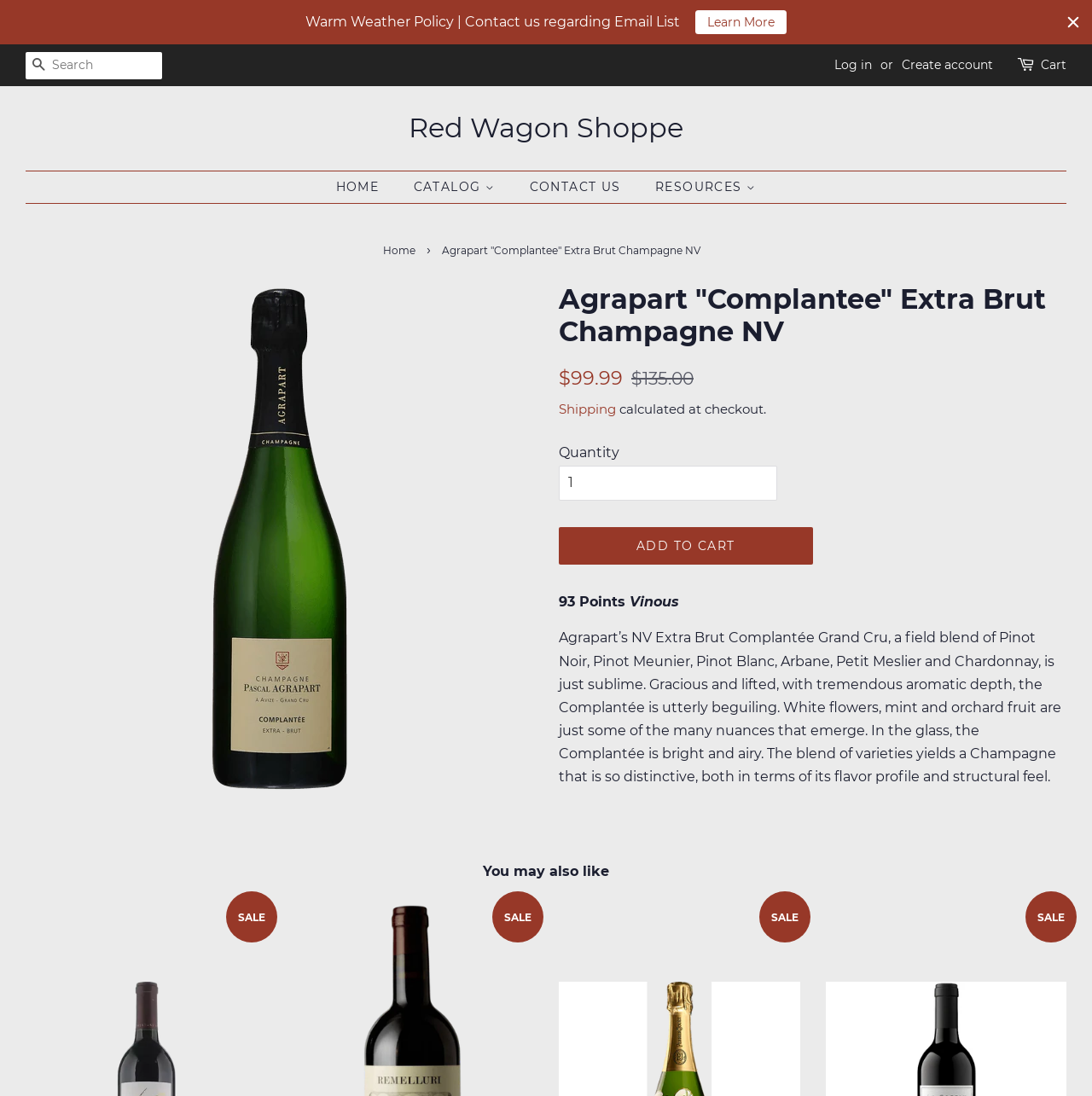Can you provide the bounding box coordinates for the element that should be clicked to implement the instruction: "Learn more about warm weather policy"?

[0.637, 0.009, 0.72, 0.031]